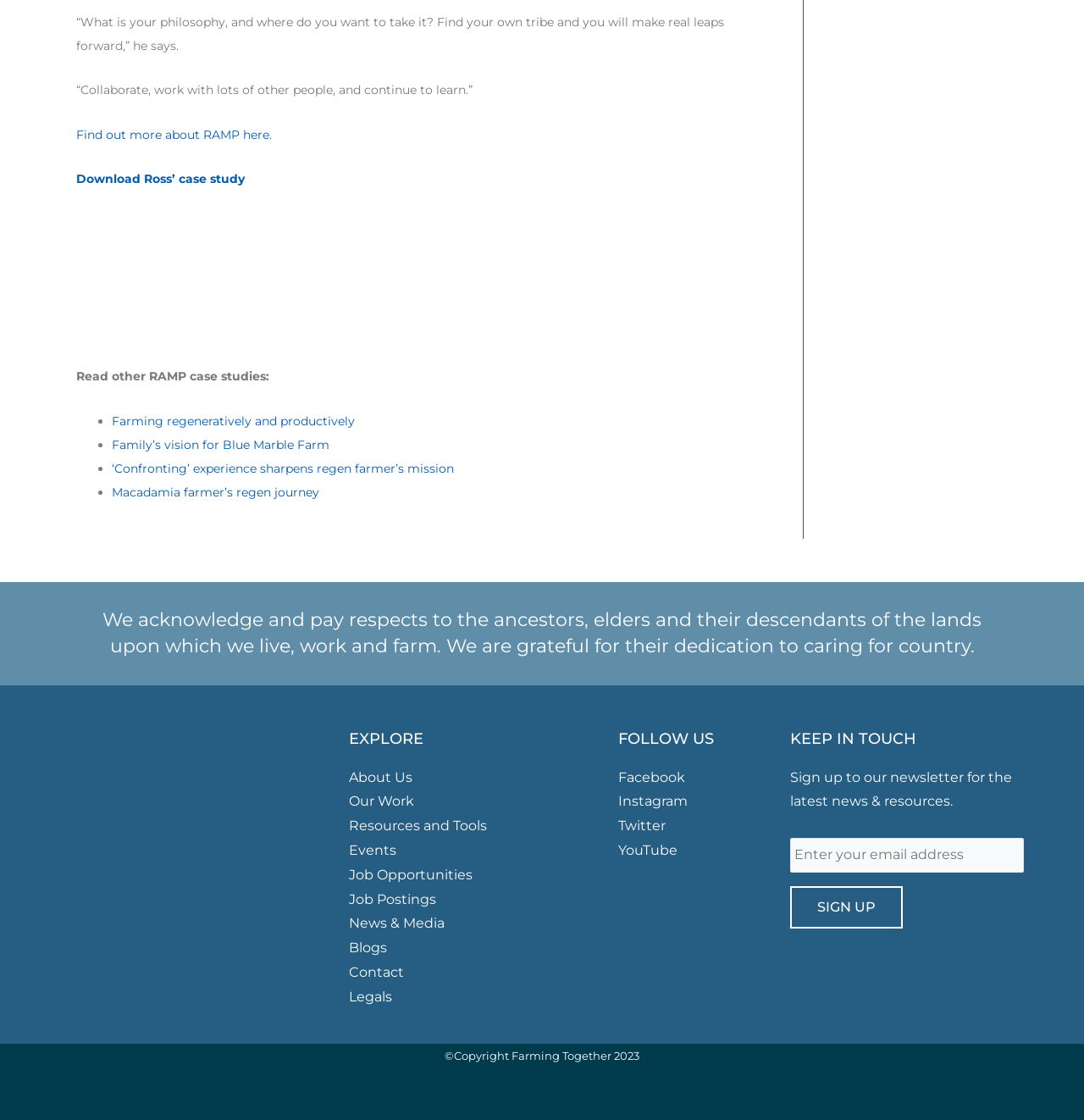Highlight the bounding box coordinates of the element that should be clicked to carry out the following instruction: "Download Ross’ case study". The coordinates must be given as four float numbers ranging from 0 to 1, i.e., [left, top, right, bottom].

[0.07, 0.153, 0.226, 0.167]